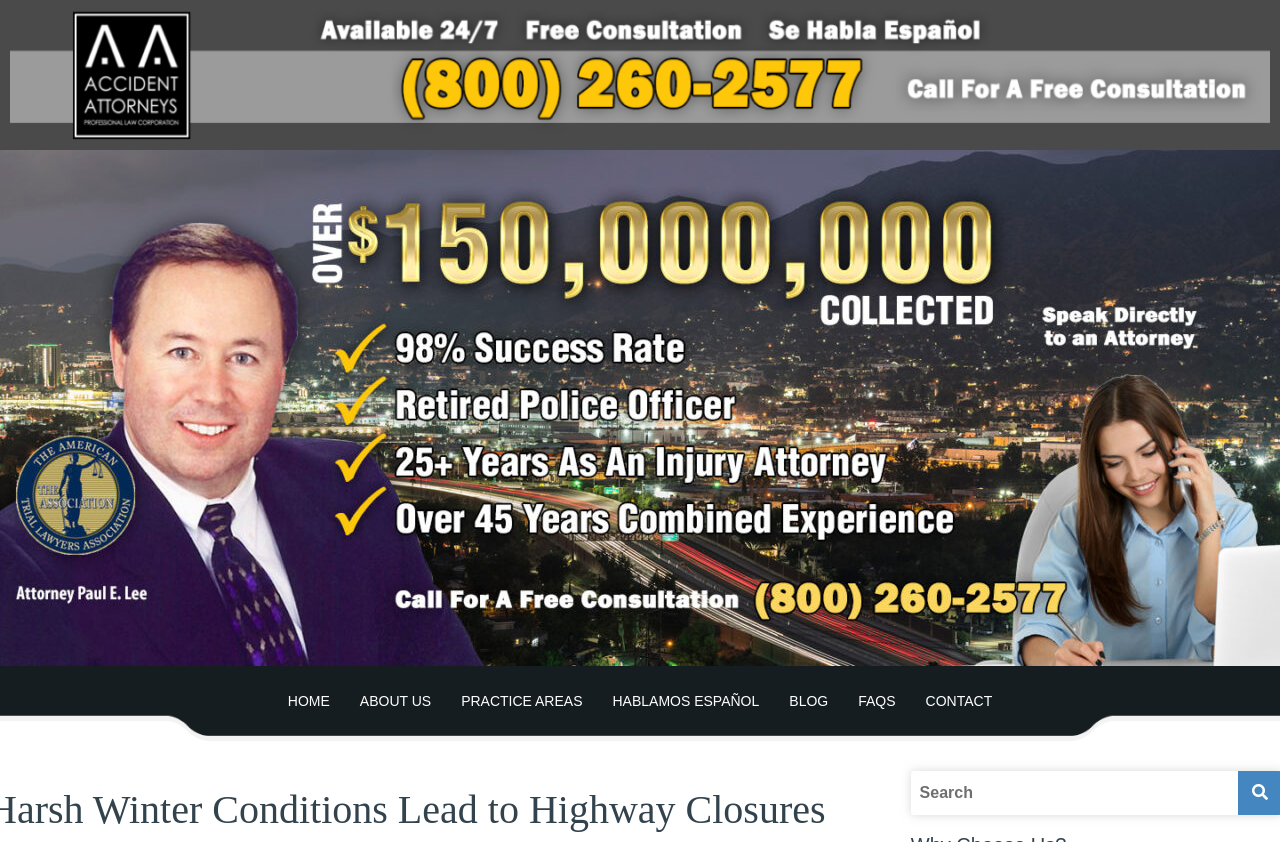Locate the headline of the webpage and generate its content.

Harsh Winter Conditions Lead to Highway Closures